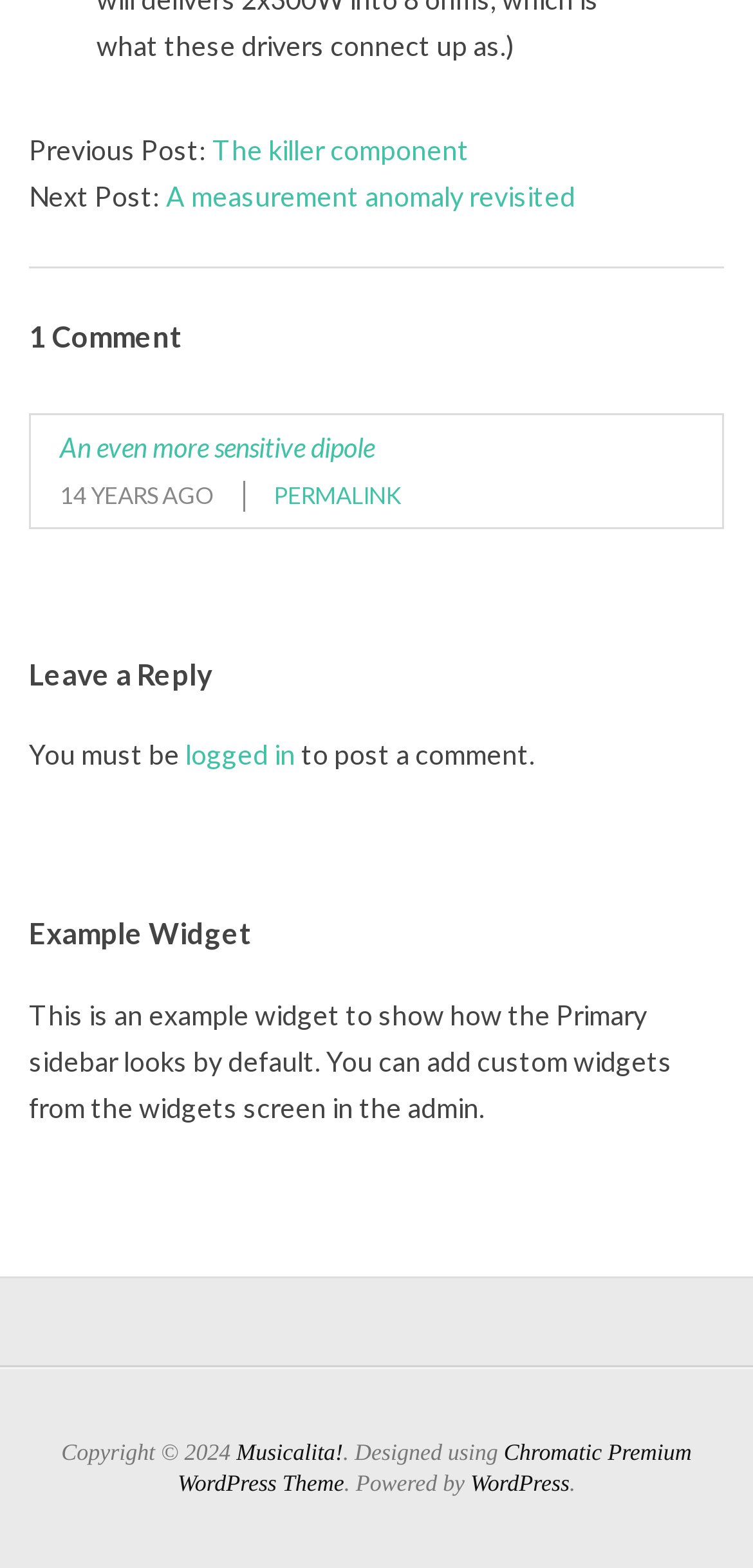Locate the bounding box coordinates of the item that should be clicked to fulfill the instruction: "View next post".

[0.221, 0.115, 0.764, 0.135]